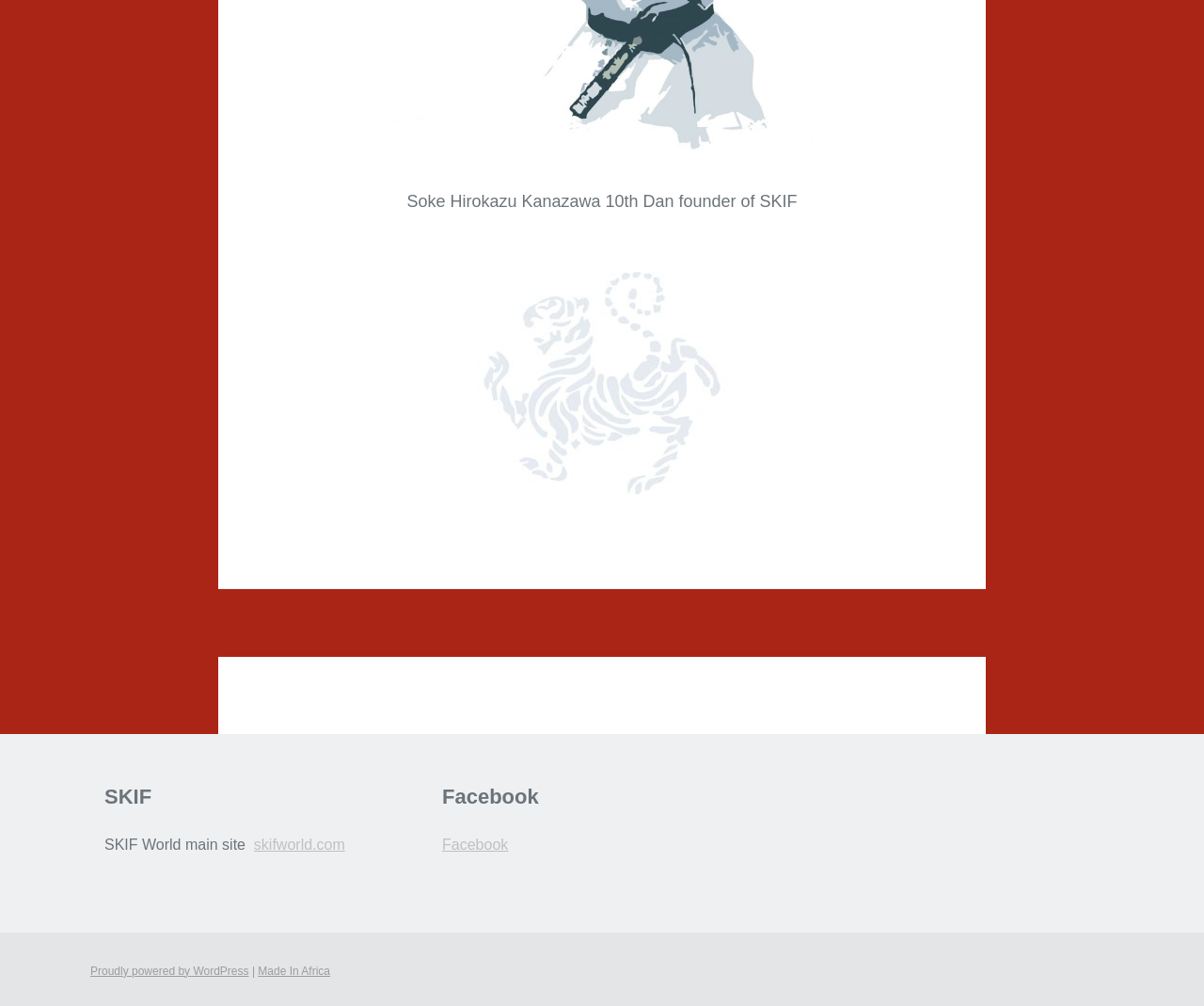Using the format (top-left x, top-left y, bottom-right x, bottom-right y), provide the bounding box coordinates for the described UI element. All values should be floating point numbers between 0 and 1: Sign in

None